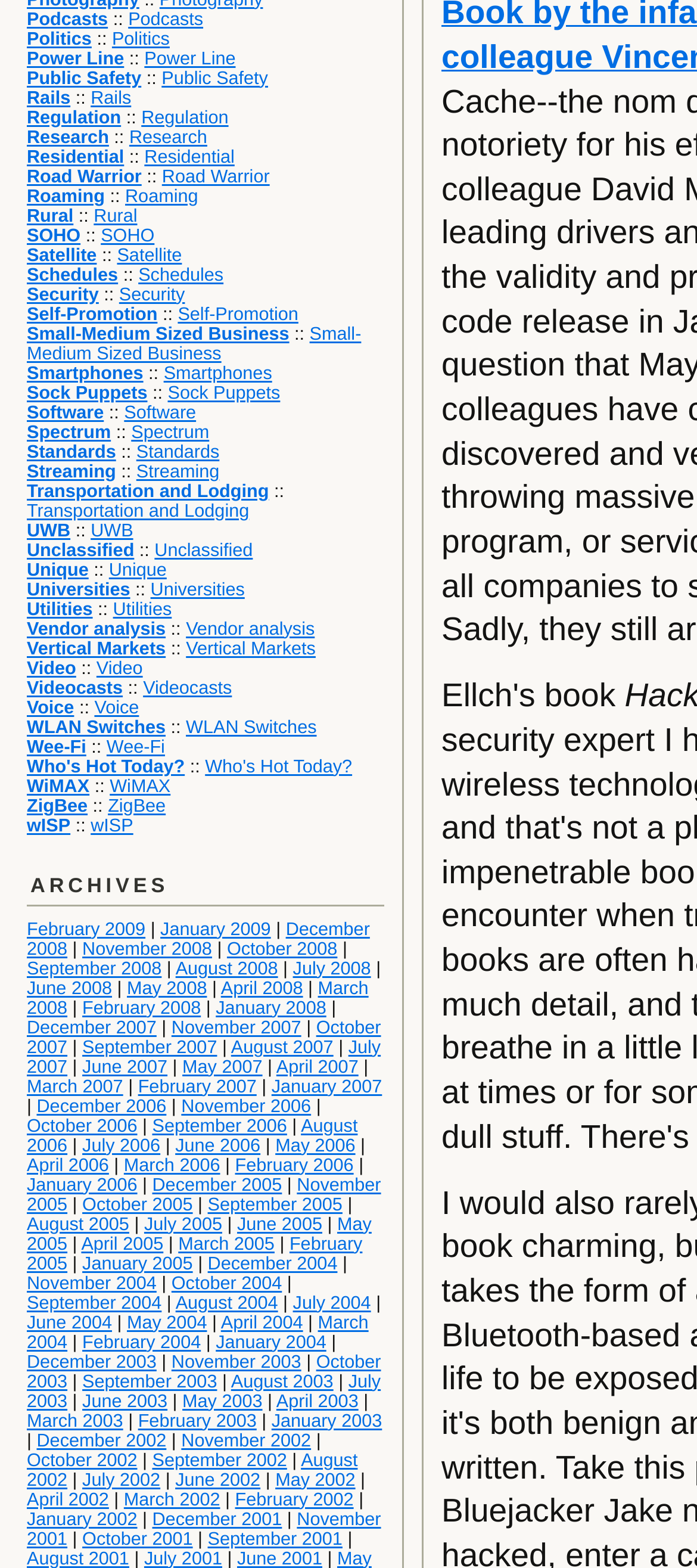Answer the question briefly using a single word or phrase: 
What is the last link on the webpage?

Unique